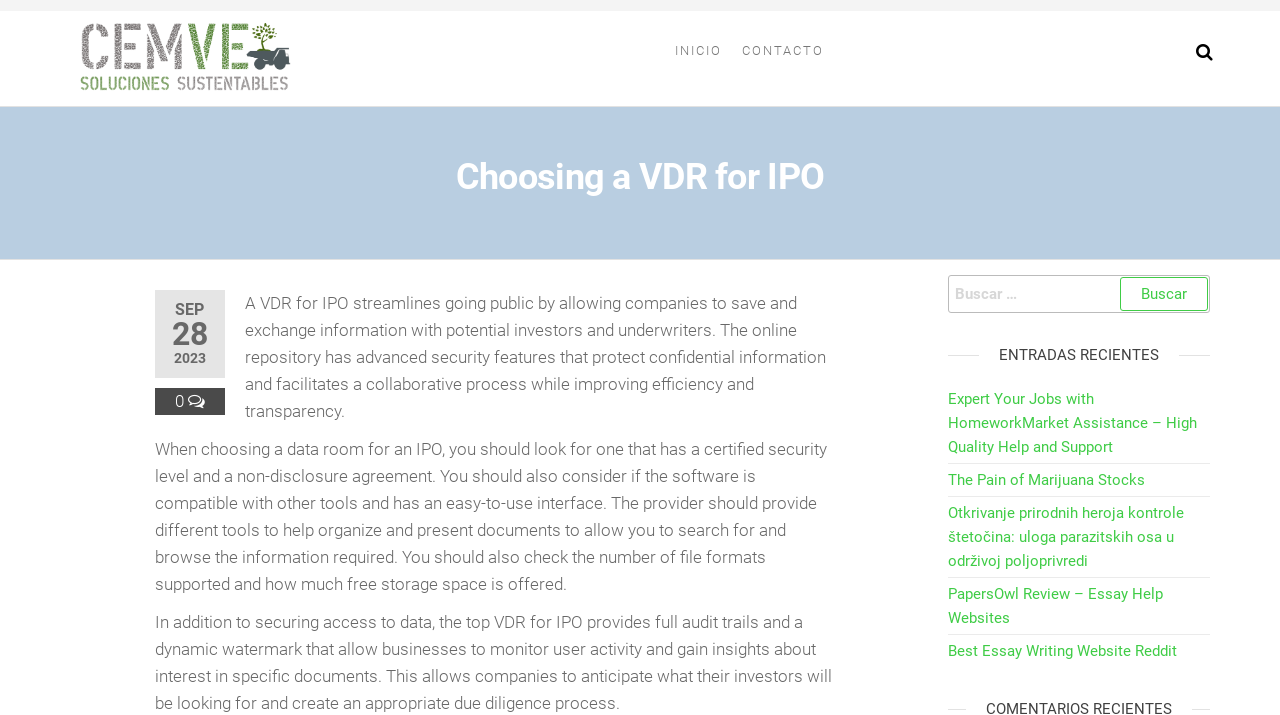Provide the bounding box coordinates of the HTML element described as: "Contacto". The bounding box coordinates should be four float numbers between 0 and 1, i.e., [left, top, right, bottom].

[0.572, 0.015, 0.652, 0.127]